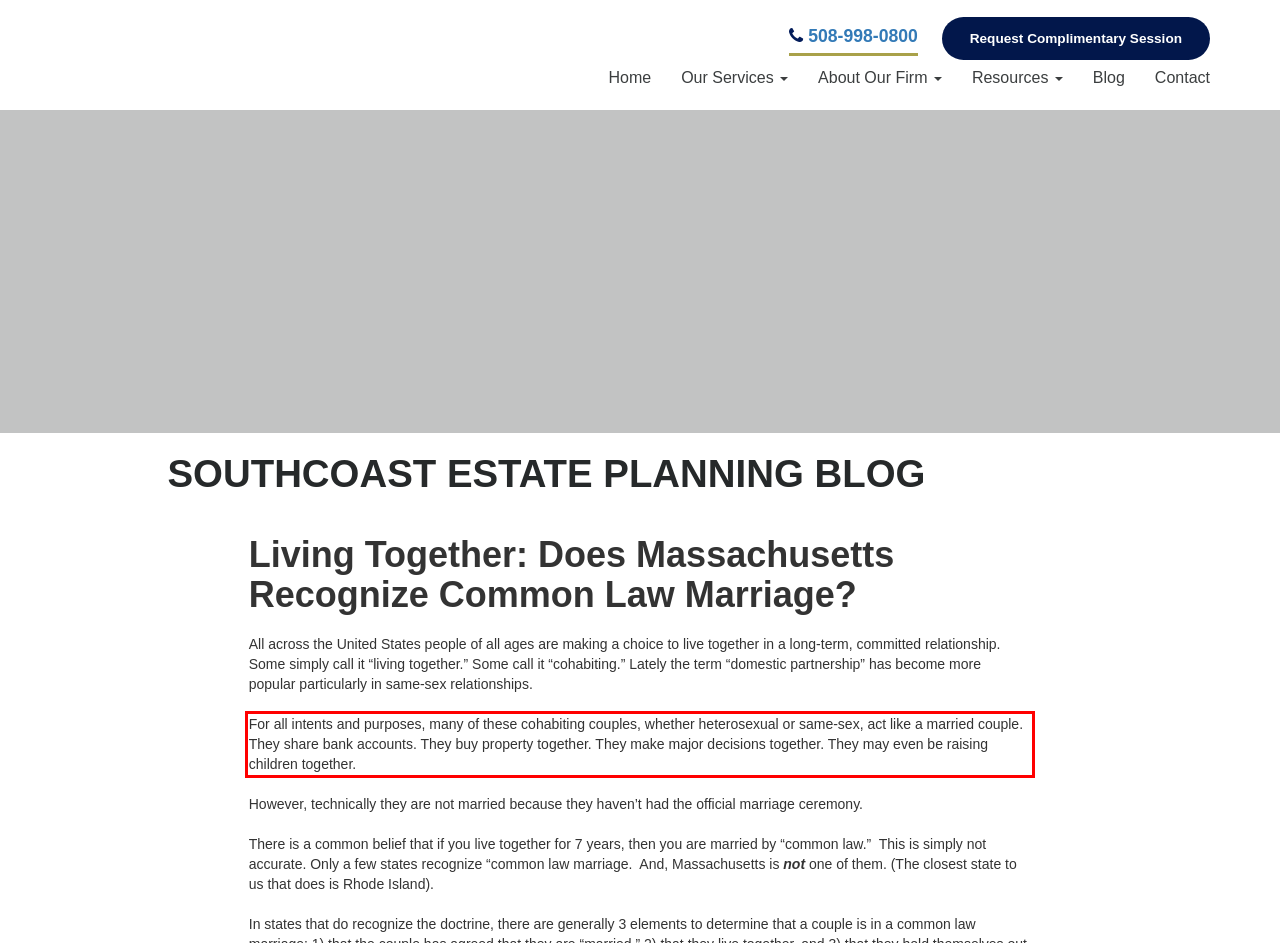Given a screenshot of a webpage containing a red rectangle bounding box, extract and provide the text content found within the red bounding box.

For all intents and purposes, many of these cohabiting couples, whether heterosexual or same-sex, act like a married couple. They share bank accounts. They buy property together. They make major decisions together. They may even be raising children together.